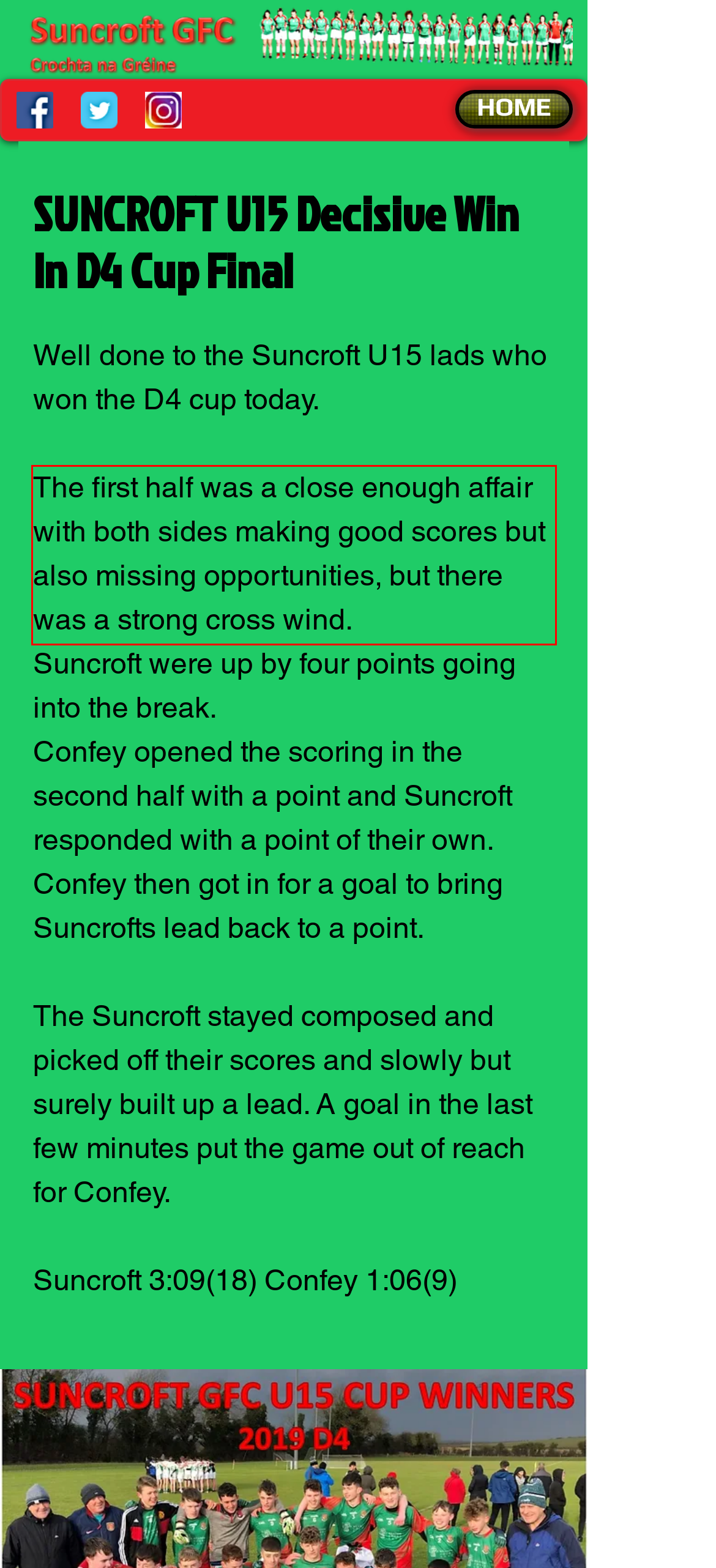Look at the provided screenshot of the webpage and perform OCR on the text within the red bounding box.

The first half was a close enough affair with both sides making good scores but also missing opportunities, but there was a strong cross wind.